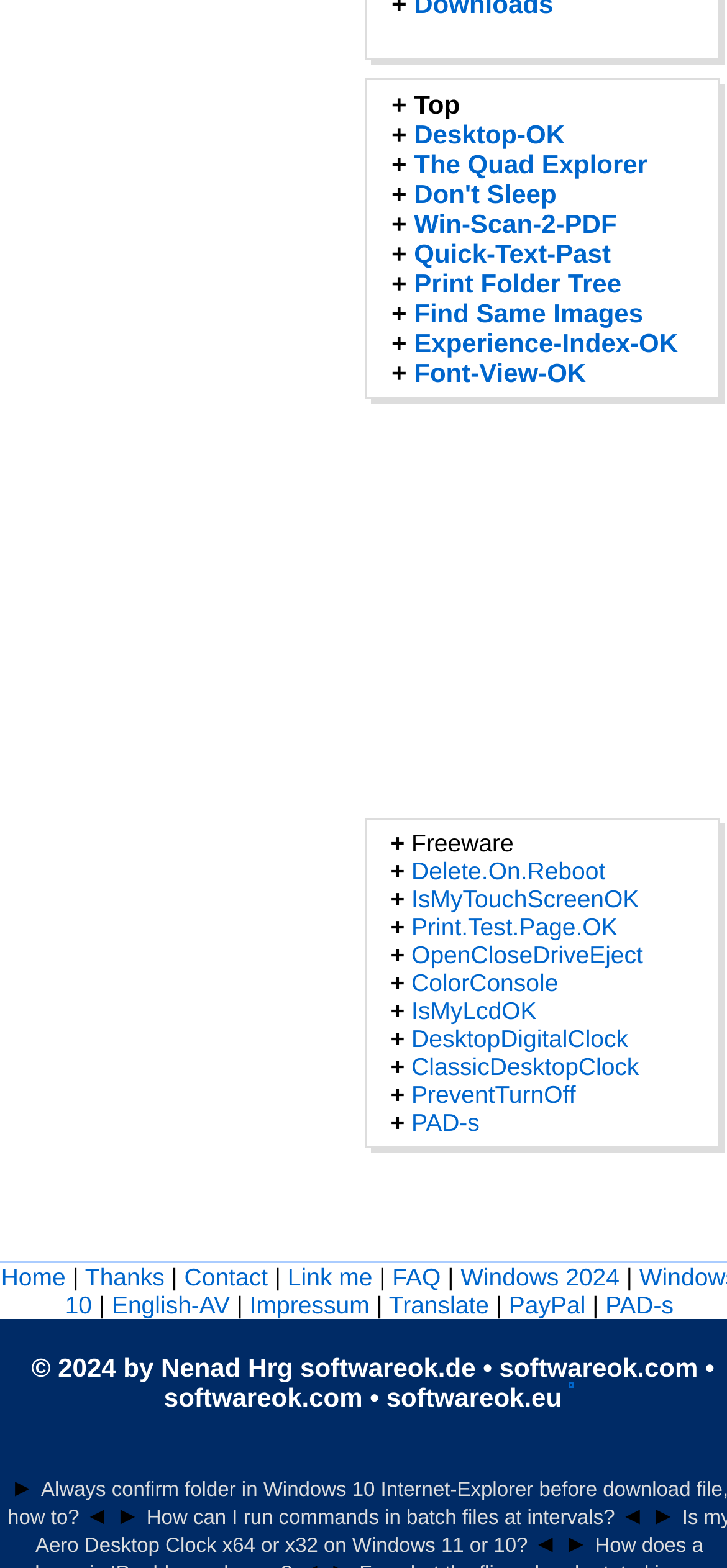Locate the UI element that matches the description The Quad Explorer in the webpage screenshot. Return the bounding box coordinates in the format (top-left x, top-left y, bottom-right x, bottom-right y), with values ranging from 0 to 1.

[0.569, 0.095, 0.891, 0.114]